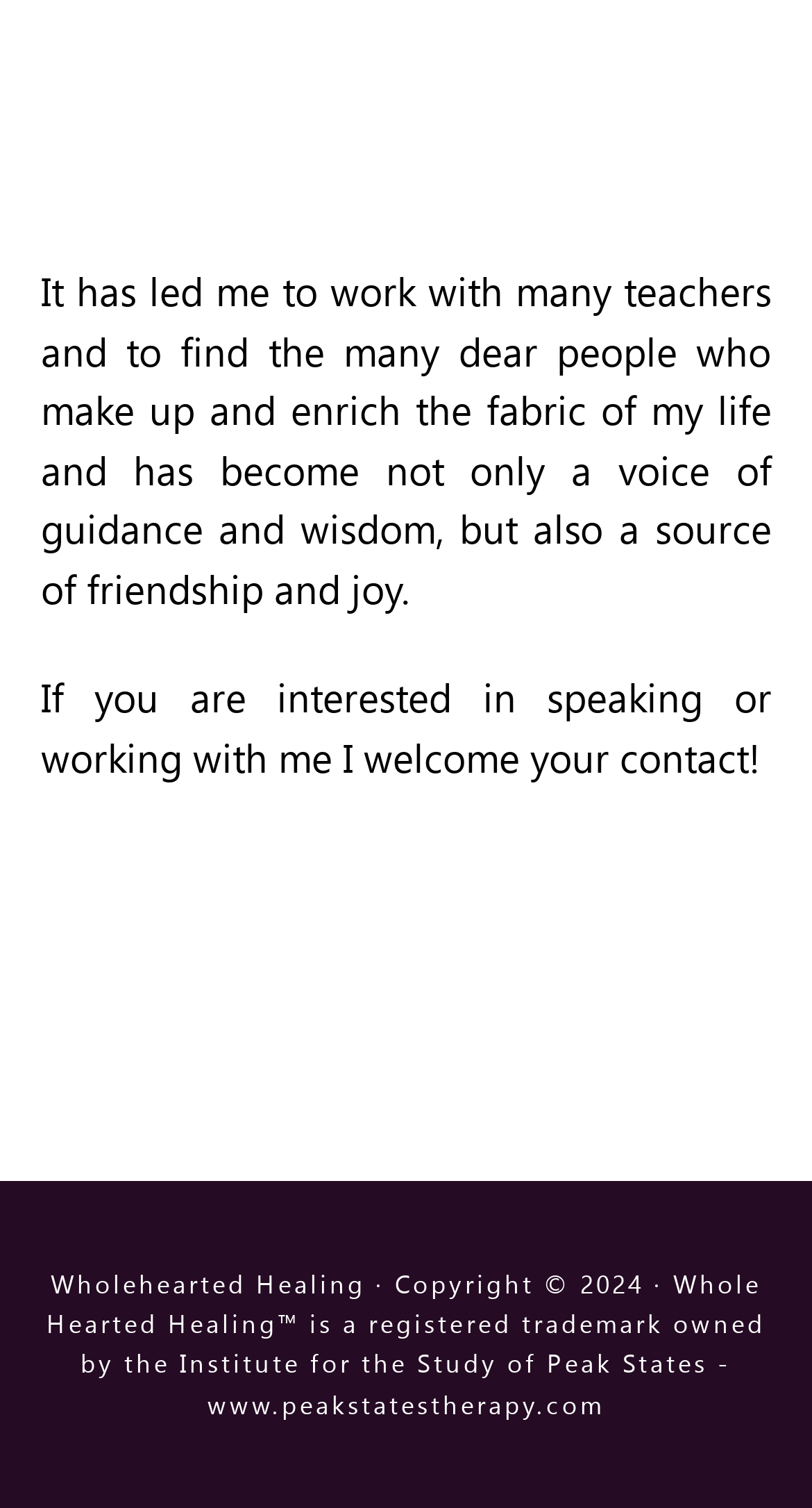What is the profession of the person mentioned?
Examine the image and give a concise answer in one word or a short phrase.

Teacher